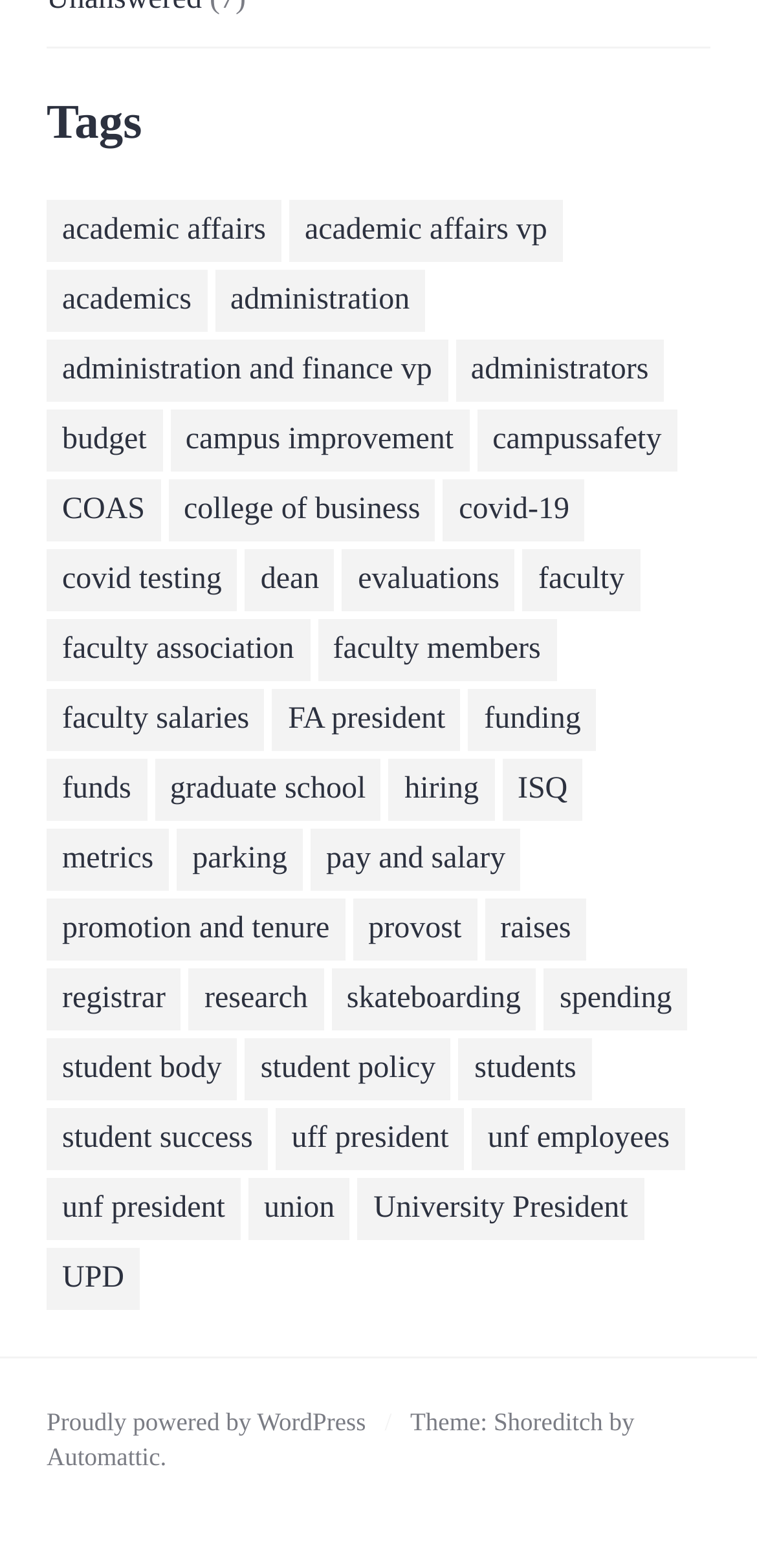What is the last link on the webpage?
Please answer the question with a detailed response using the information from the screenshot.

The last link on the webpage is 'University President' which is located at the bottom of the webpage with a bounding box of [0.473, 0.752, 0.85, 0.791].